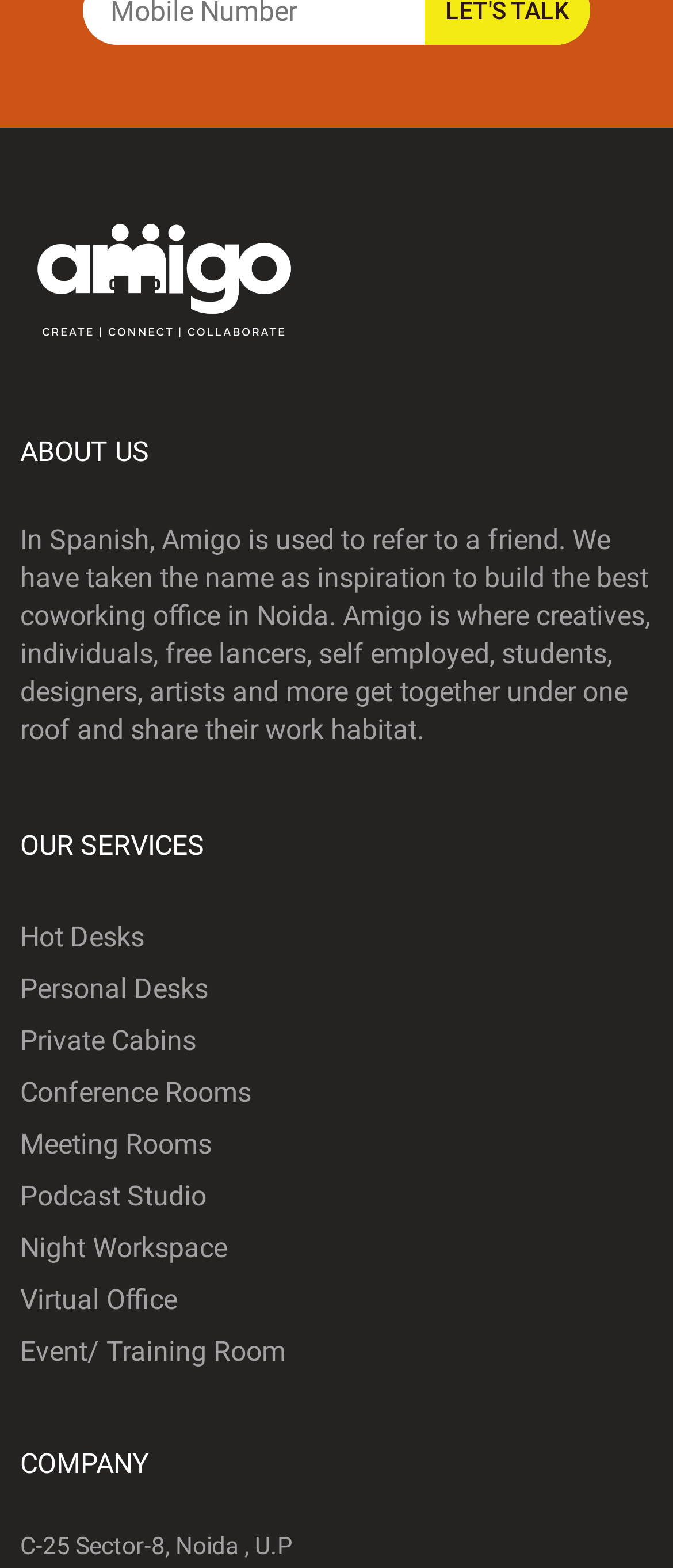Give a one-word or short phrase answer to this question: 
What type of individuals can be found at Amigo?

Creatives, freelancers, students, etc.